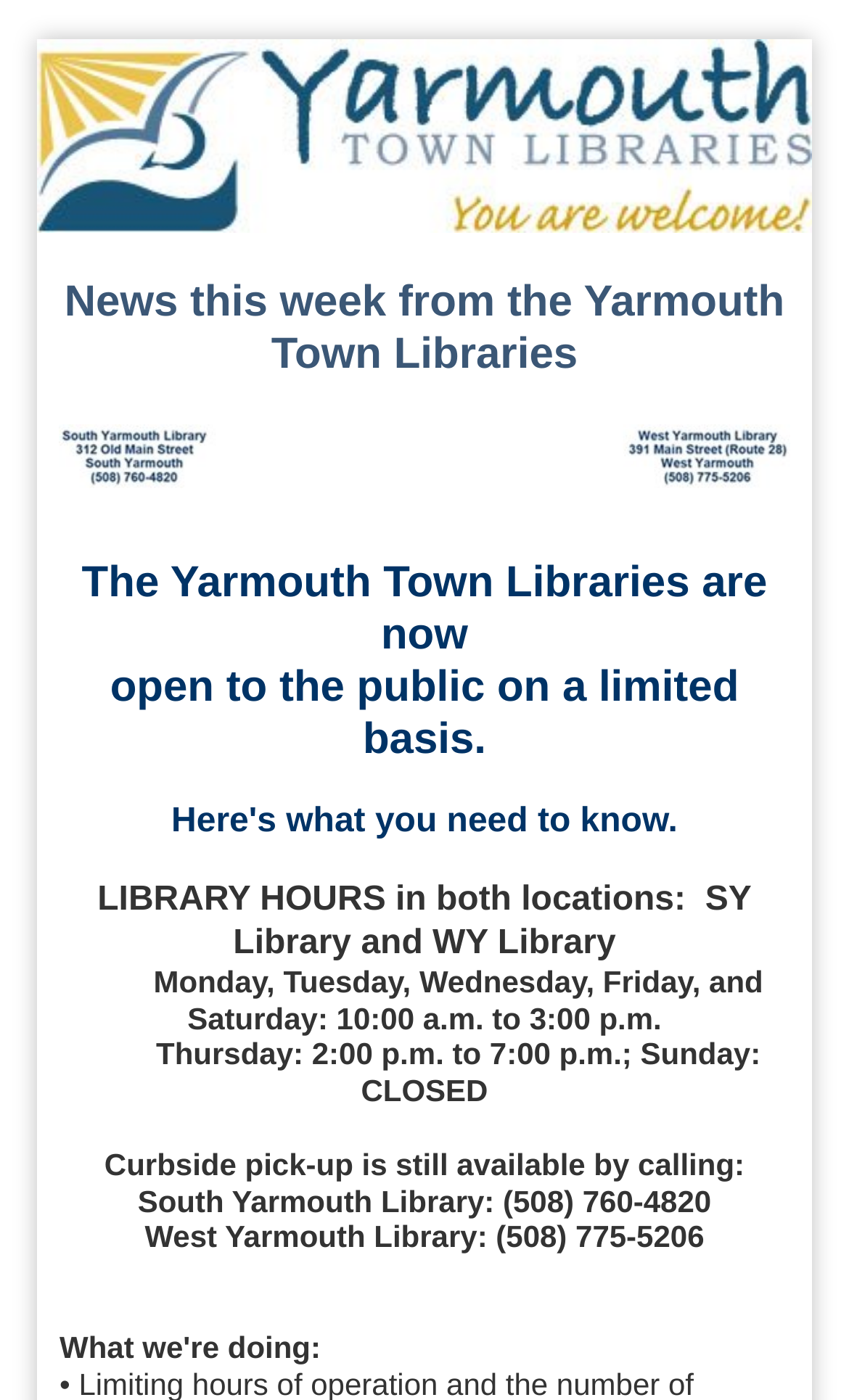Identify the bounding box coordinates for the UI element described as: "alt="Yarmouth Town Libraries logo"".

[0.044, 0.028, 0.955, 0.166]